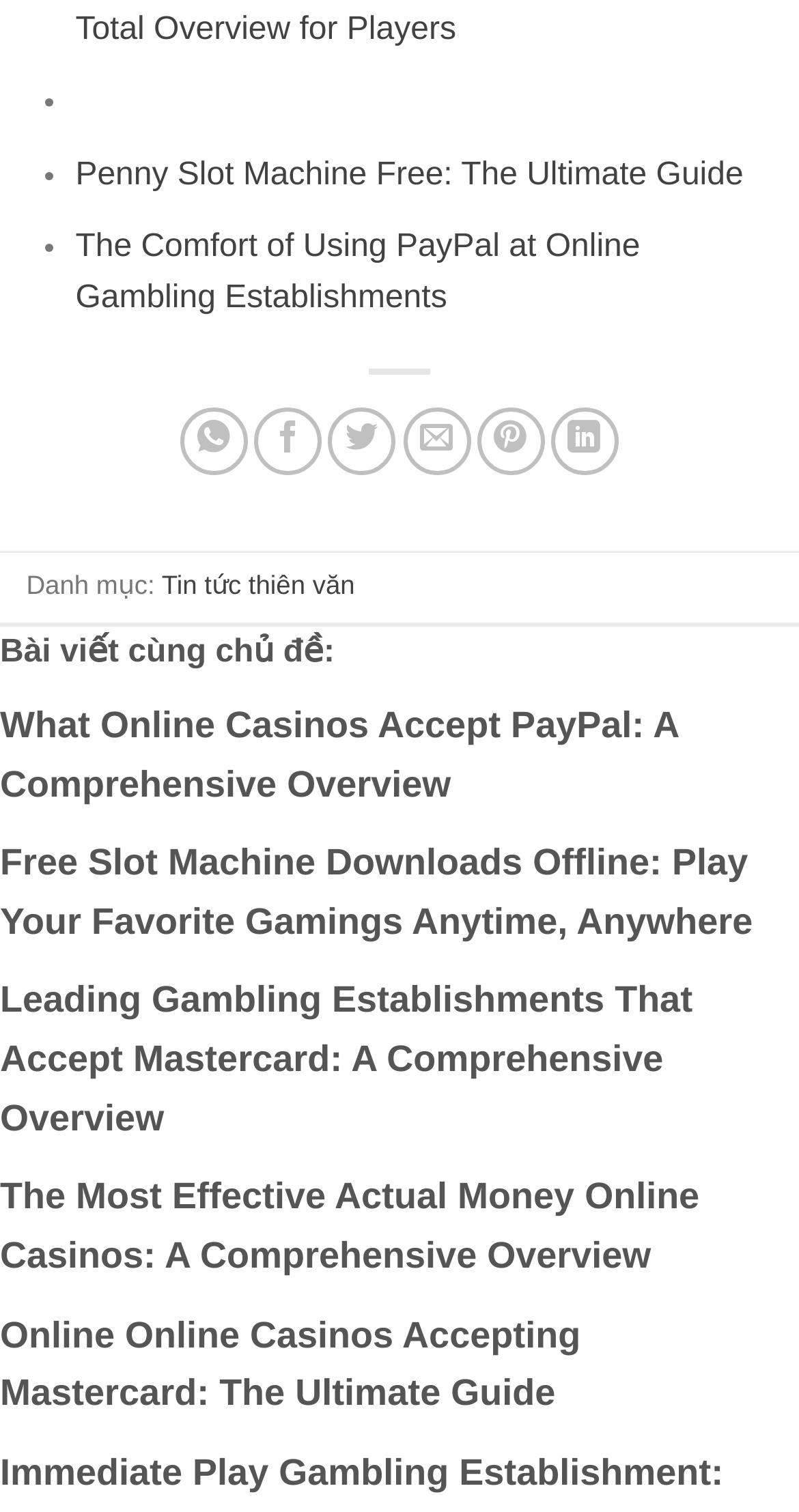What type of content is listed on this webpage?
Please provide a comprehensive answer to the question based on the webpage screenshot.

Based on the links and headings on the webpage, it appears to be a list of articles related to online gambling, including topics such as PayPal, Mastercard, and slot machines.